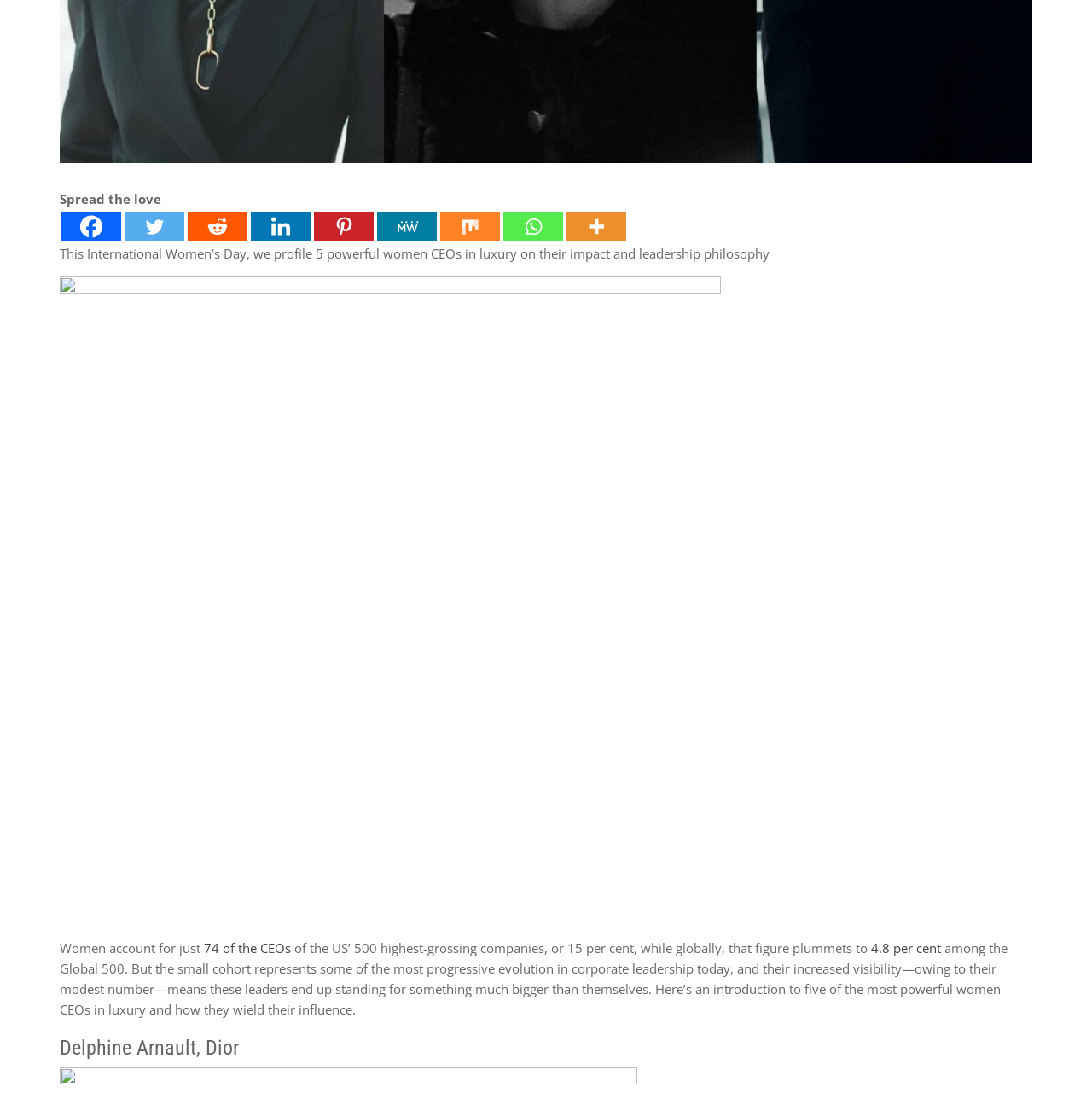Observe the image and answer the following question in detail: How many women CEOs are profiled in the article?

The text 'Here’s an introduction to five of the most powerful women CEOs in luxury and how they wield their influence' suggests that five women CEOs are profiled in the article.